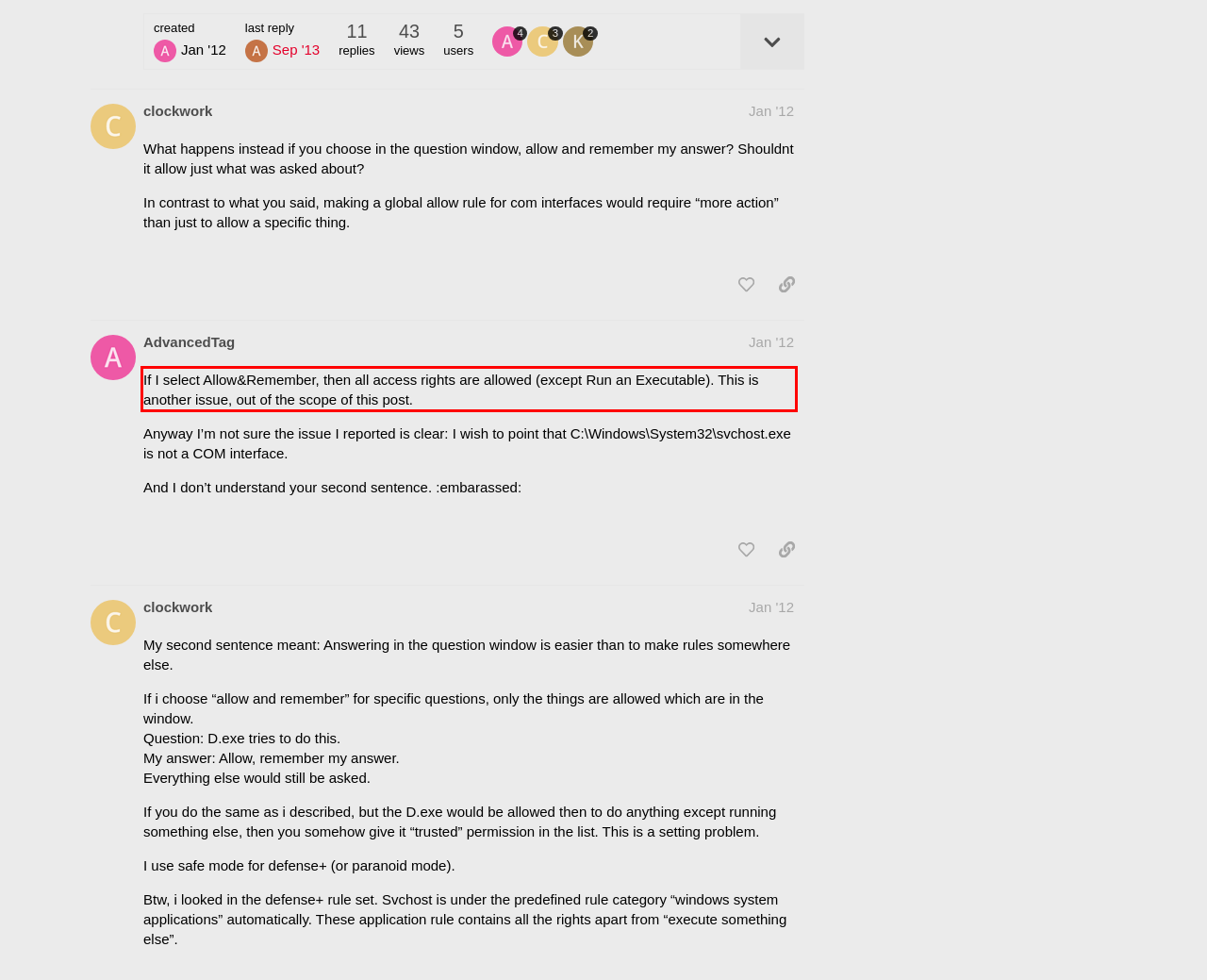From the screenshot of the webpage, locate the red bounding box and extract the text contained within that area.

If I select Allow&Remember, then all access rights are allowed (except Run an Executable). This is another issue, out of the scope of this post.